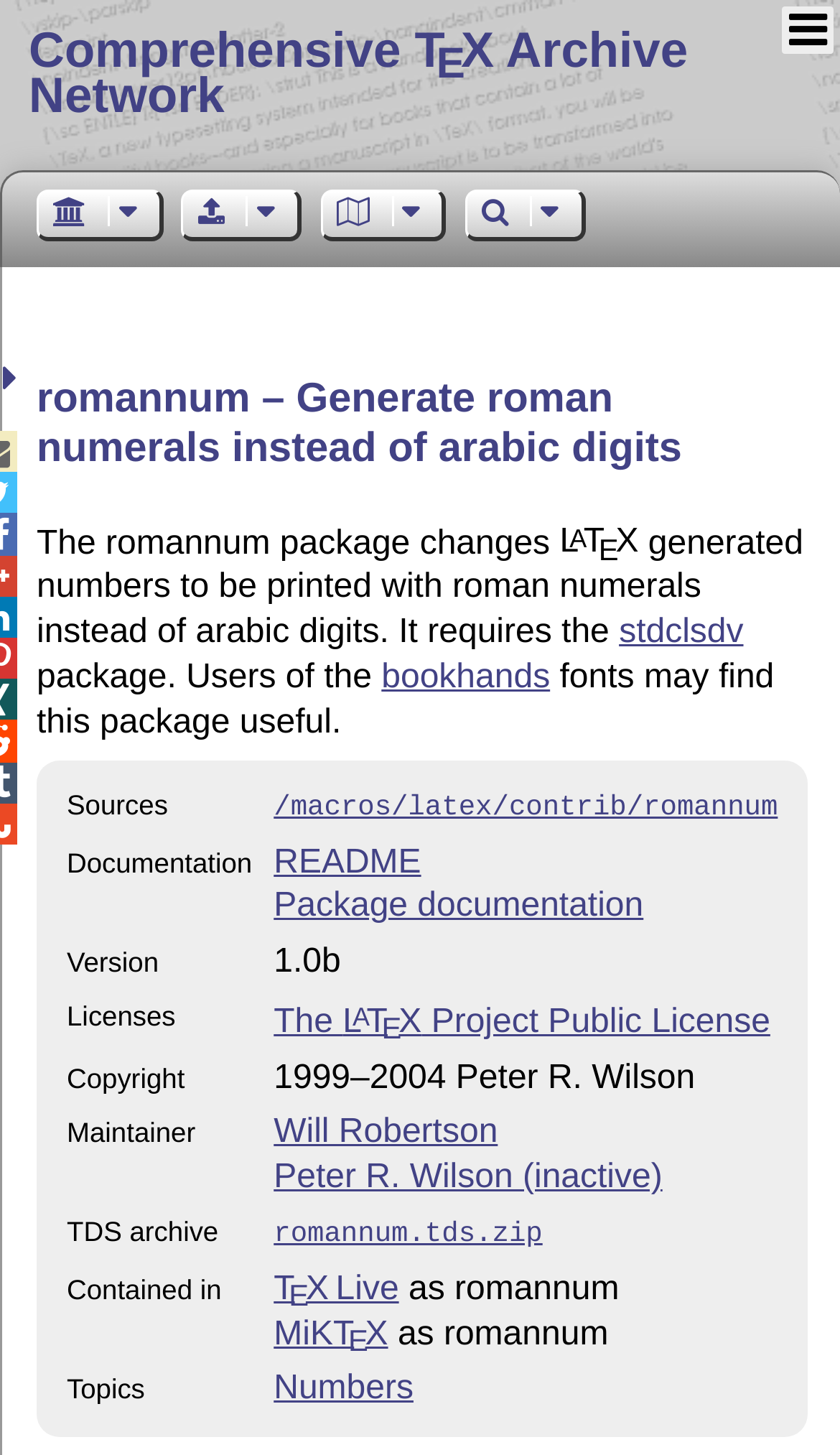Please specify the bounding box coordinates of the element that should be clicked to execute the given instruction: 'View USA holidays'. Ensure the coordinates are four float numbers between 0 and 1, expressed as [left, top, right, bottom].

None